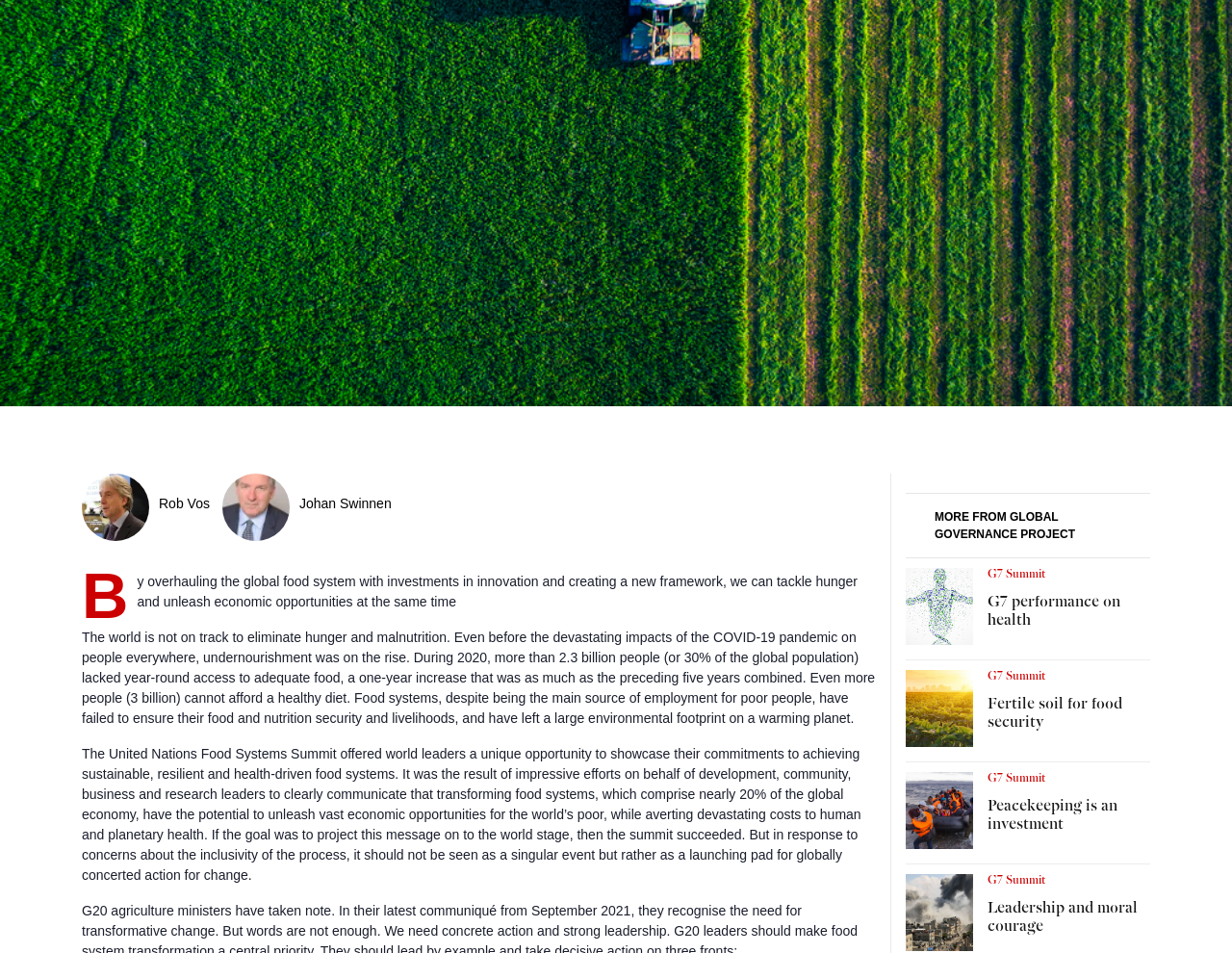Find the bounding box of the element with the following description: "Leadership and moral courage". The coordinates must be four float numbers between 0 and 1, formatted as [left, top, right, bottom].

[0.802, 0.939, 0.934, 0.983]